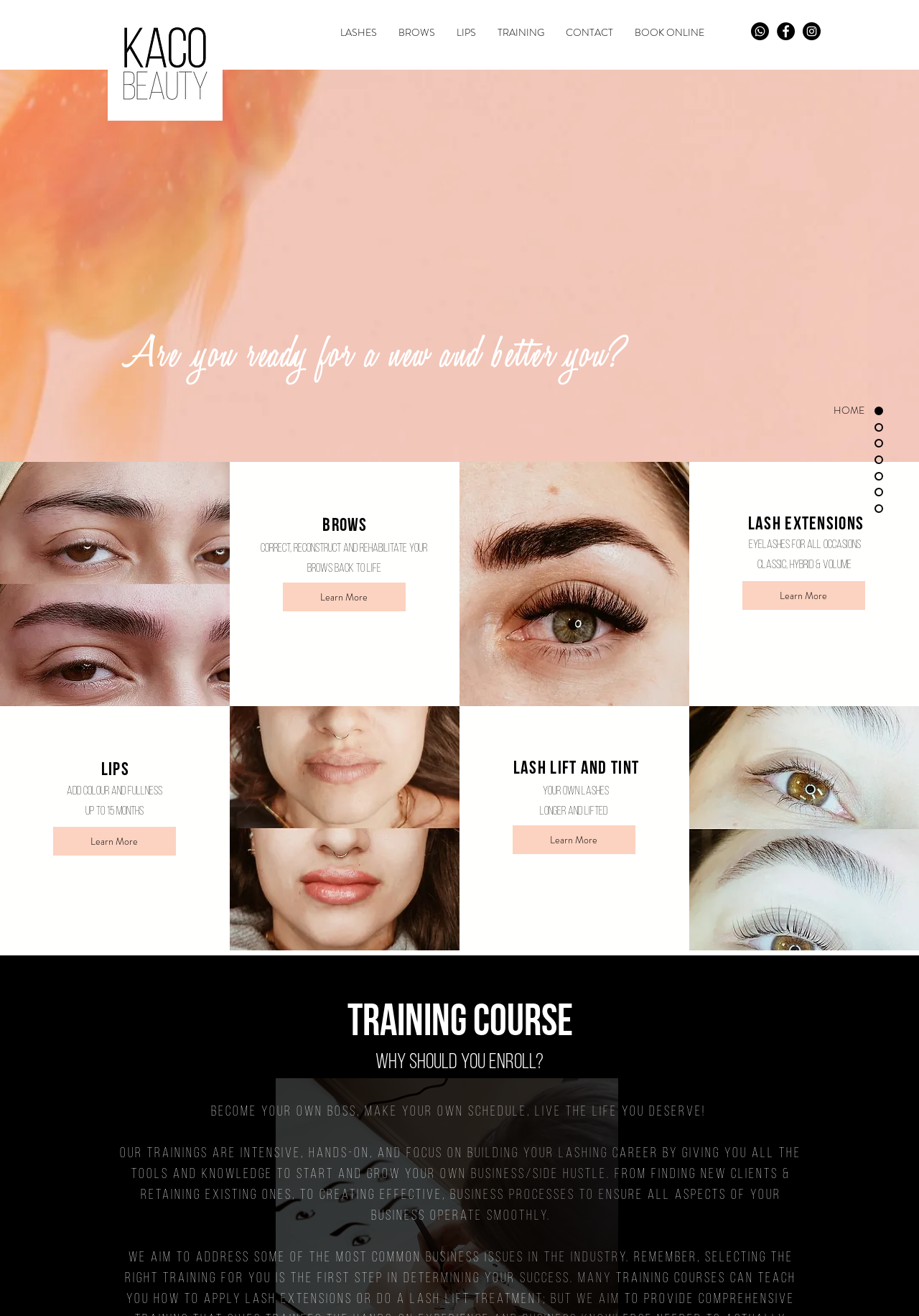Detail the various sections and features present on the webpage.

The webpage is for Kaco Beauty, a lash boutique that offers eyelash extensions and other beauty services. At the top of the page, there is a navigation menu with links to "LASHES", "BROWS", "LIPS", "TRAINING", "CONTACT", and "BOOK ONLINE". Below the navigation menu, there is a social bar with links to WhatsApp, Facebook, and Instagram.

On the left side of the page, there is a vertical navigation menu with links to "HOME", "SERVICES", "TRAINING", "SUBSCRIBE", "INSTAGRAM", "CONTACT", and "FOOTER". Each link has a corresponding image.

The main content of the page is divided into sections, each highlighting a different service offered by Kaco Beauty. The first section has a heading "Are you ready for a new and better you?" and features an image of a person with eyelash extensions. Below the image, there are links to "Brows", "Lash Extensions", and "Lips" services.

The "Brows" section has a heading "Brows" and a subheading "correct, reconstruct and rehabilitate your brows back to life". There is an image of a person with well-groomed brows and a link to "Learn More".

The "Lash Extensions" section has a heading "LASH EXTENSIONS" and a subheading "eyelashes for all occasions". There are three subheadings: "classic, hybrid & volume" and a link to "Learn More".

The "Lips" section has a heading "lips" and a subheading "add colour and fullness". There is an image of a person with colored lips and a link to "Learn More".

The "Lash Lift and Tint" section has a heading "LASH LIFT AND TINT" and a subheading "YOUR OWN LASHES". There are two subheadings: "LONGER AND" and "LIFTED" and a link to "Learn More".

At the bottom of the page, there is a section dedicated to training courses offered by Kaco Beauty. The section has a heading "Why Should You Enroll?" and a subheading "training course". There are three benefits listed: "Become your Own Boss", "Make your Own Schedule", and "Live the Life You Deserve!". There is a detailed description of the training course and its benefits.

Finally, at the top left corner of the page, there is a logo of Kaco Beauty,